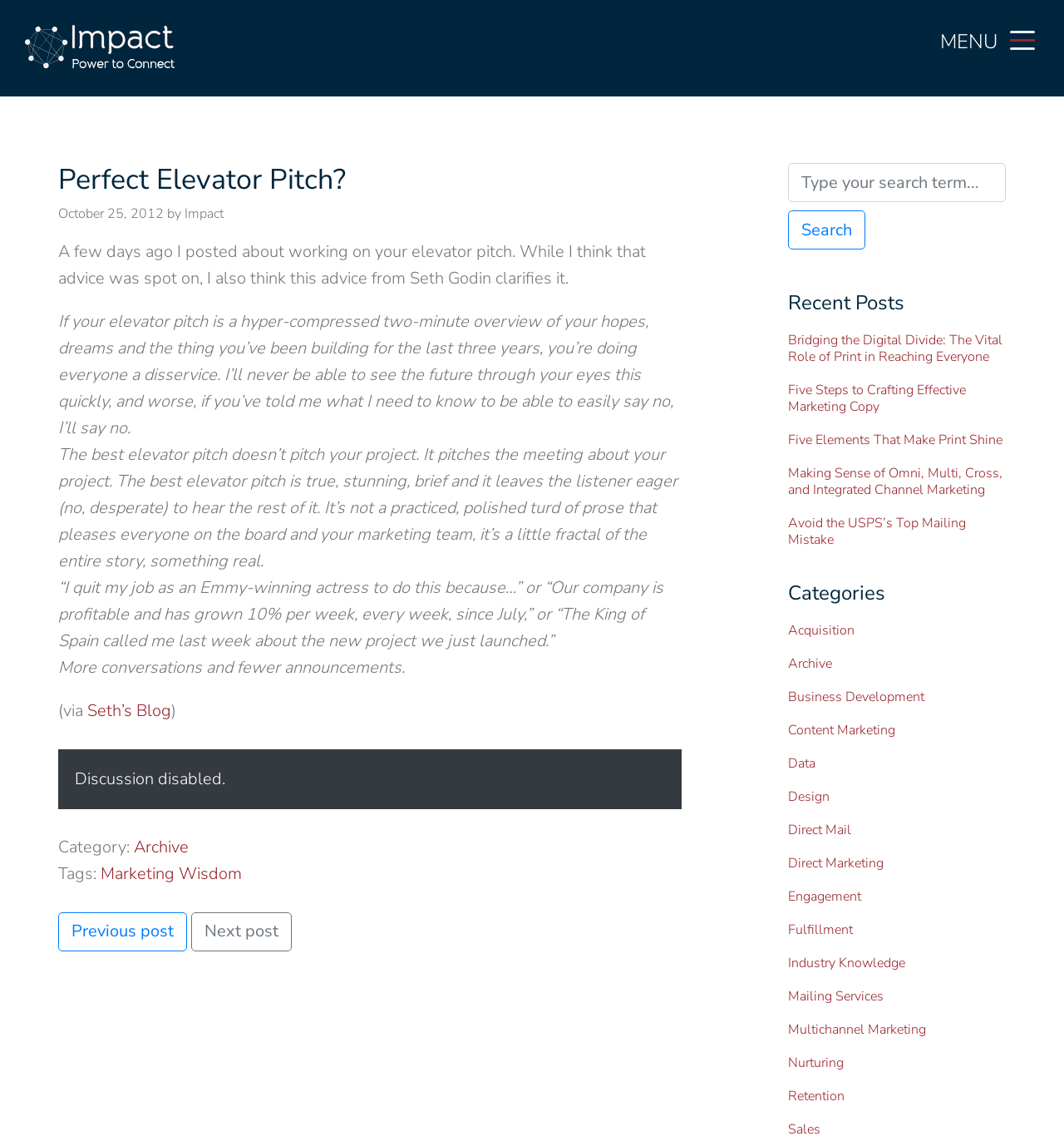By analyzing the image, answer the following question with a detailed response: What is the category of the article?

I found the category of the article by looking at the link element with the text 'Archive' which is located at the bottom of the article section.